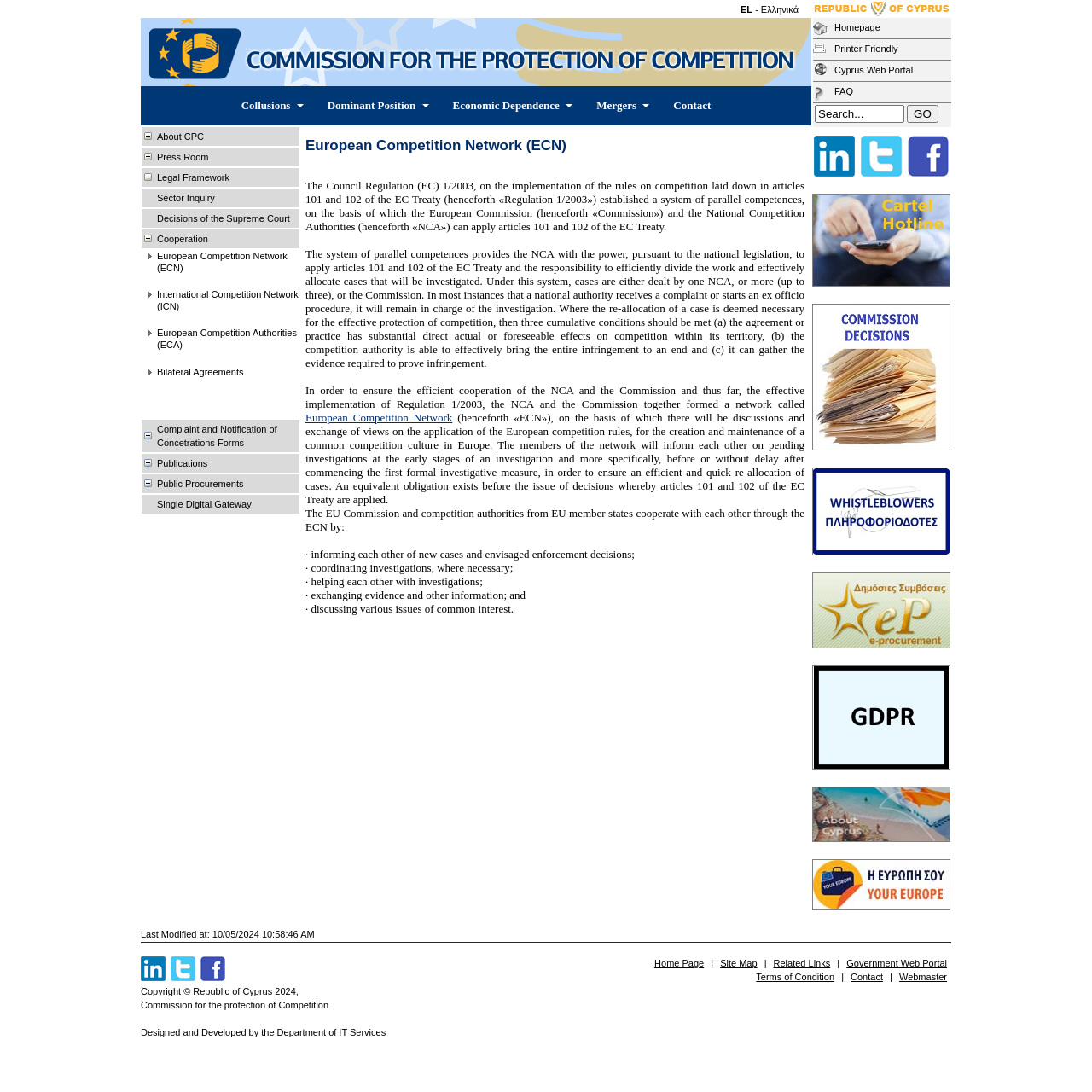What is the name of the commission?
Look at the image and respond to the question as thoroughly as possible.

I found the answer by looking at the bottom of the webpage, where the copyright information is located. The text 'Commission for the protection of Competition' is mentioned, which suggests that it is the name of the commission.